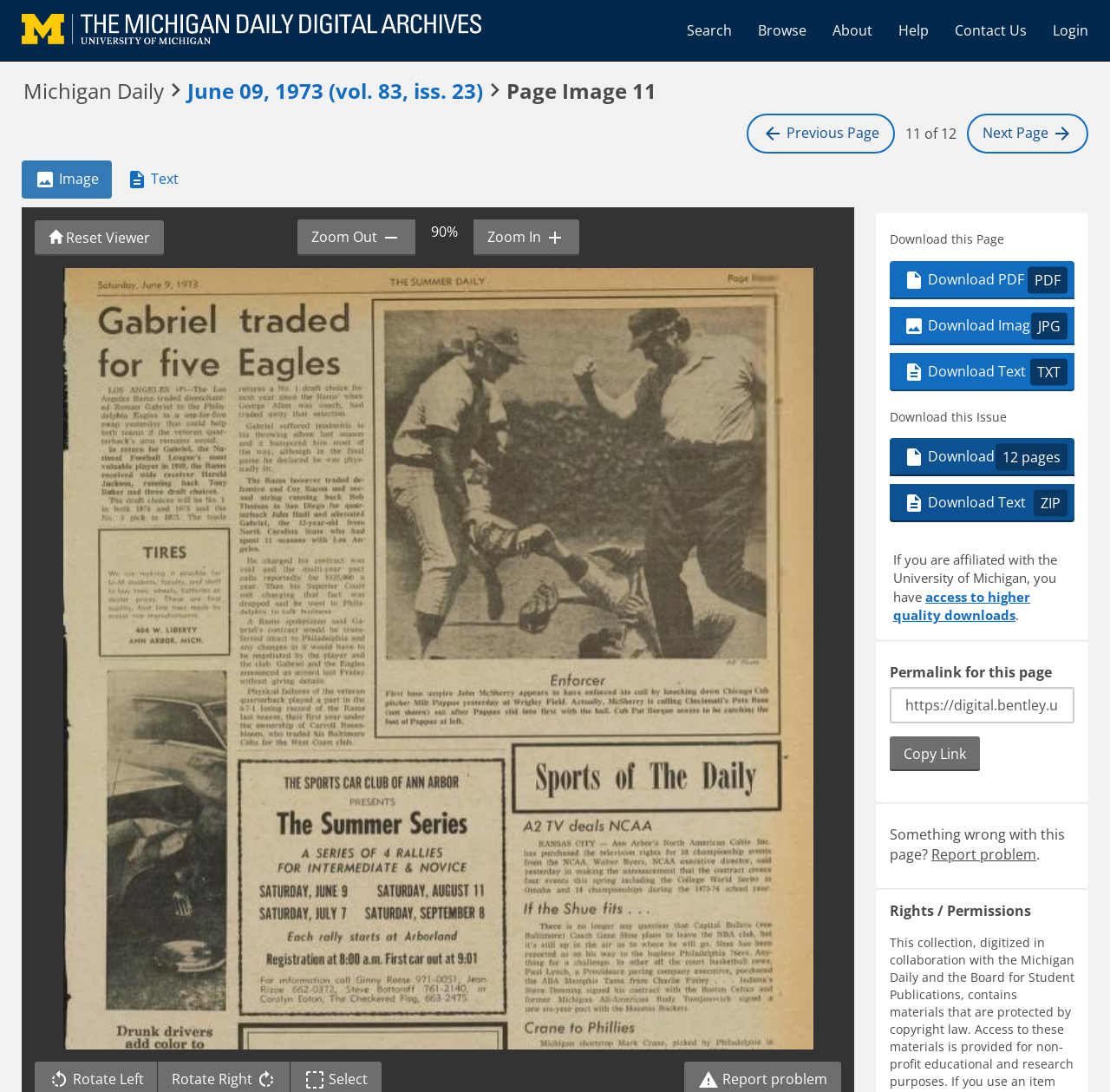Provide the bounding box coordinates of the HTML element this sentence describes: "access to higher quality downloads". The bounding box coordinates consist of four float numbers between 0 and 1, i.e., [left, top, right, bottom].

[0.805, 0.538, 0.928, 0.571]